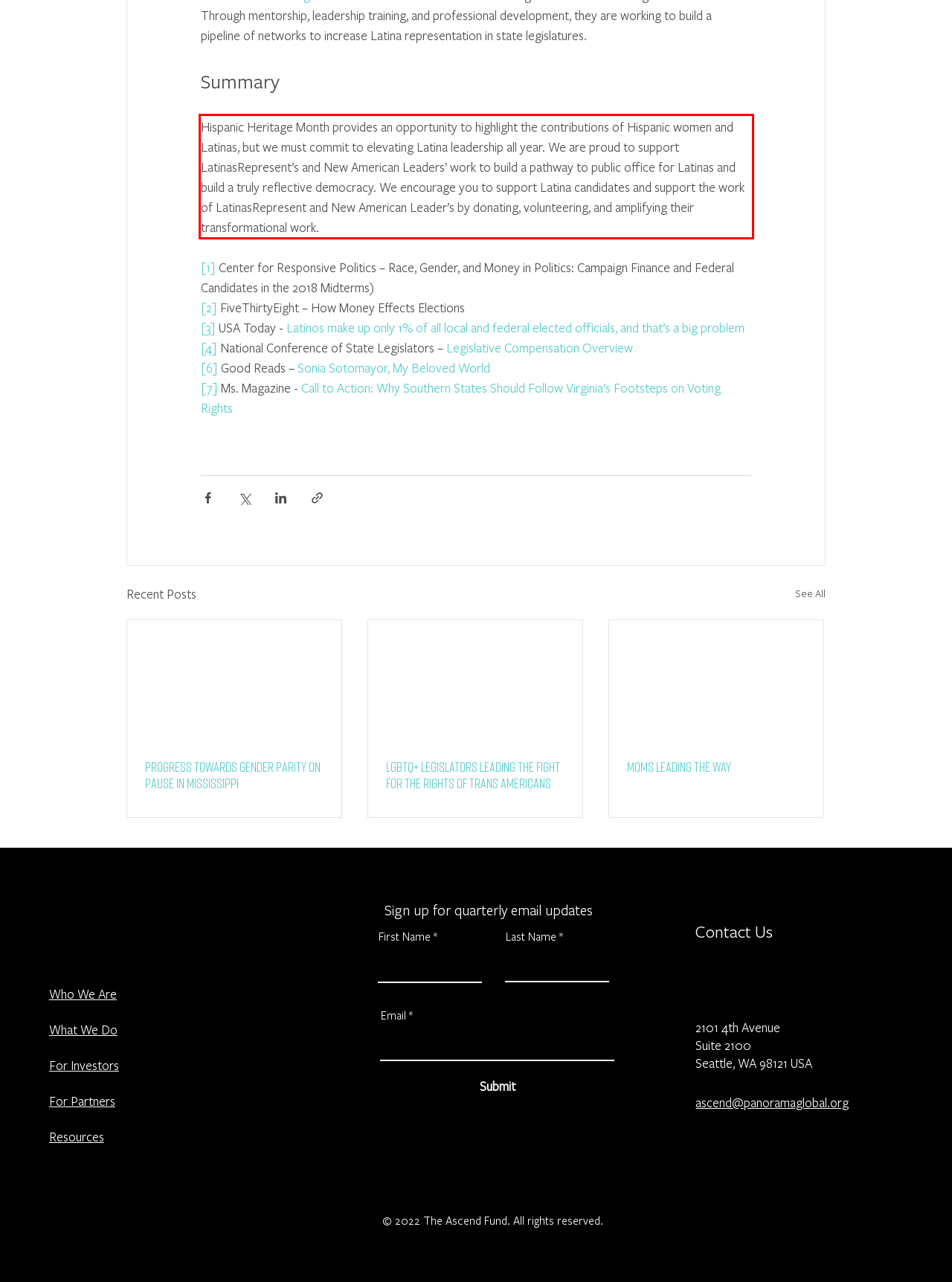Inspect the webpage screenshot that has a red bounding box and use OCR technology to read and display the text inside the red bounding box.

Hispanic Heritage Month provides an opportunity to highlight the contributions of Hispanic women and Latinas, but we must commit to elevating Latina leadership all year. We are proud to support LatinasRepresent’s and New American Leaders’ work to build a pathway to public office for Latinas and build a truly reflective democracy. We encourage you to support Latina candidates and support the work of LatinasRepresent and New American Leader’s by donating, volunteering, and amplifying their transformational work.